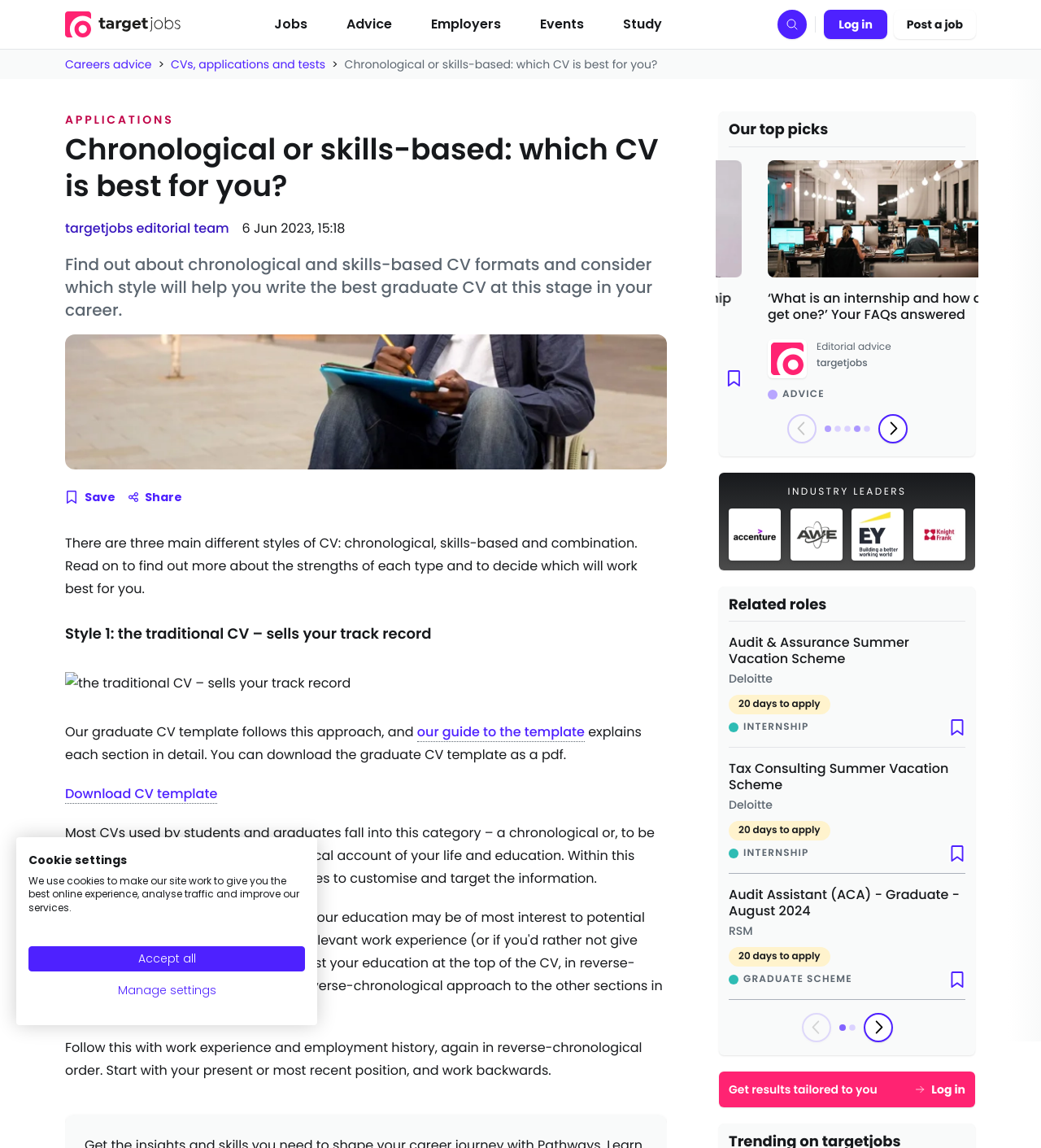Determine the bounding box coordinates of the section I need to click to execute the following instruction: "Click the 'Log in' link". Provide the coordinates as four float numbers between 0 and 1, i.e., [left, top, right, bottom].

[0.792, 0.009, 0.852, 0.034]